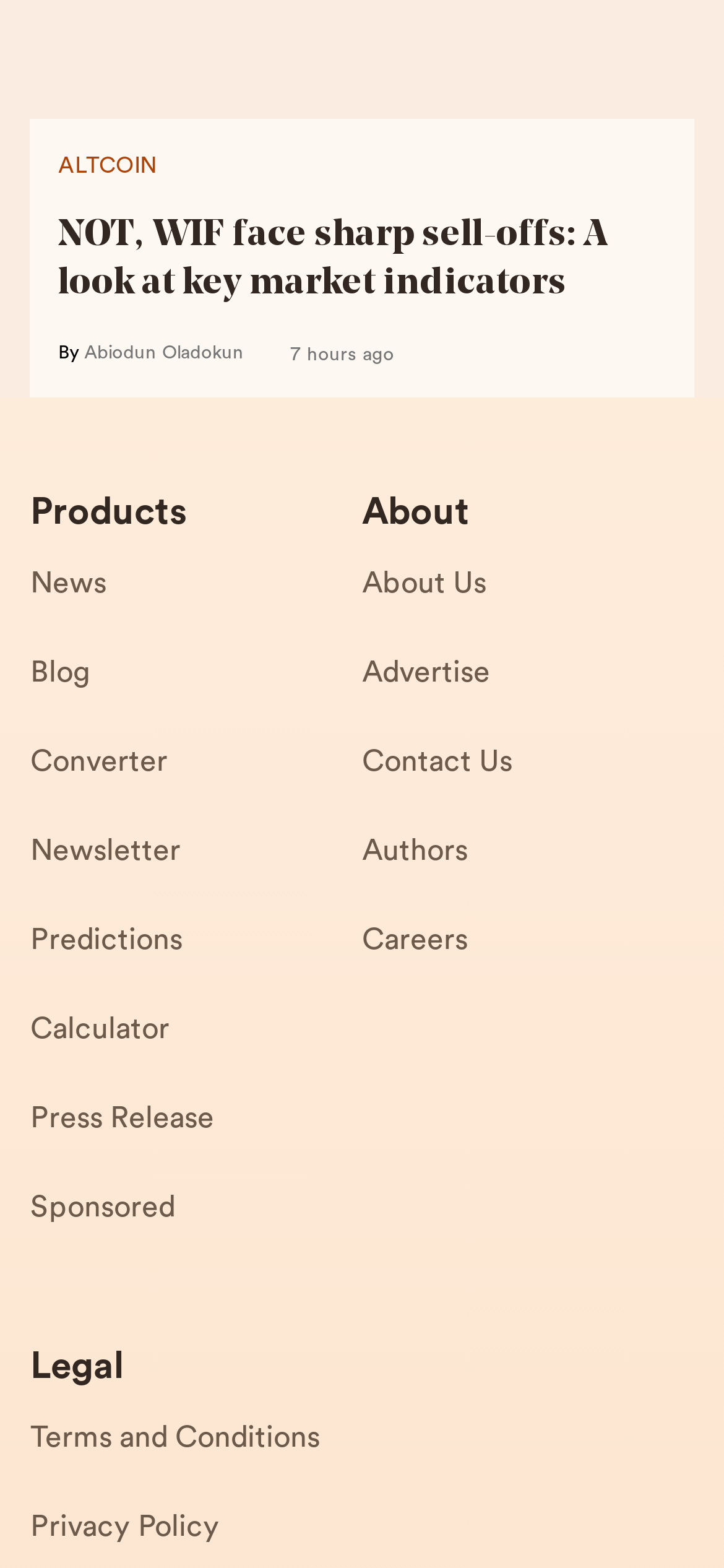Determine the bounding box coordinates of the clickable element to complete this instruction: "Click on the ALTCOIN link". Provide the coordinates in the format of four float numbers between 0 and 1, [left, top, right, bottom].

[0.08, 0.1, 0.216, 0.114]